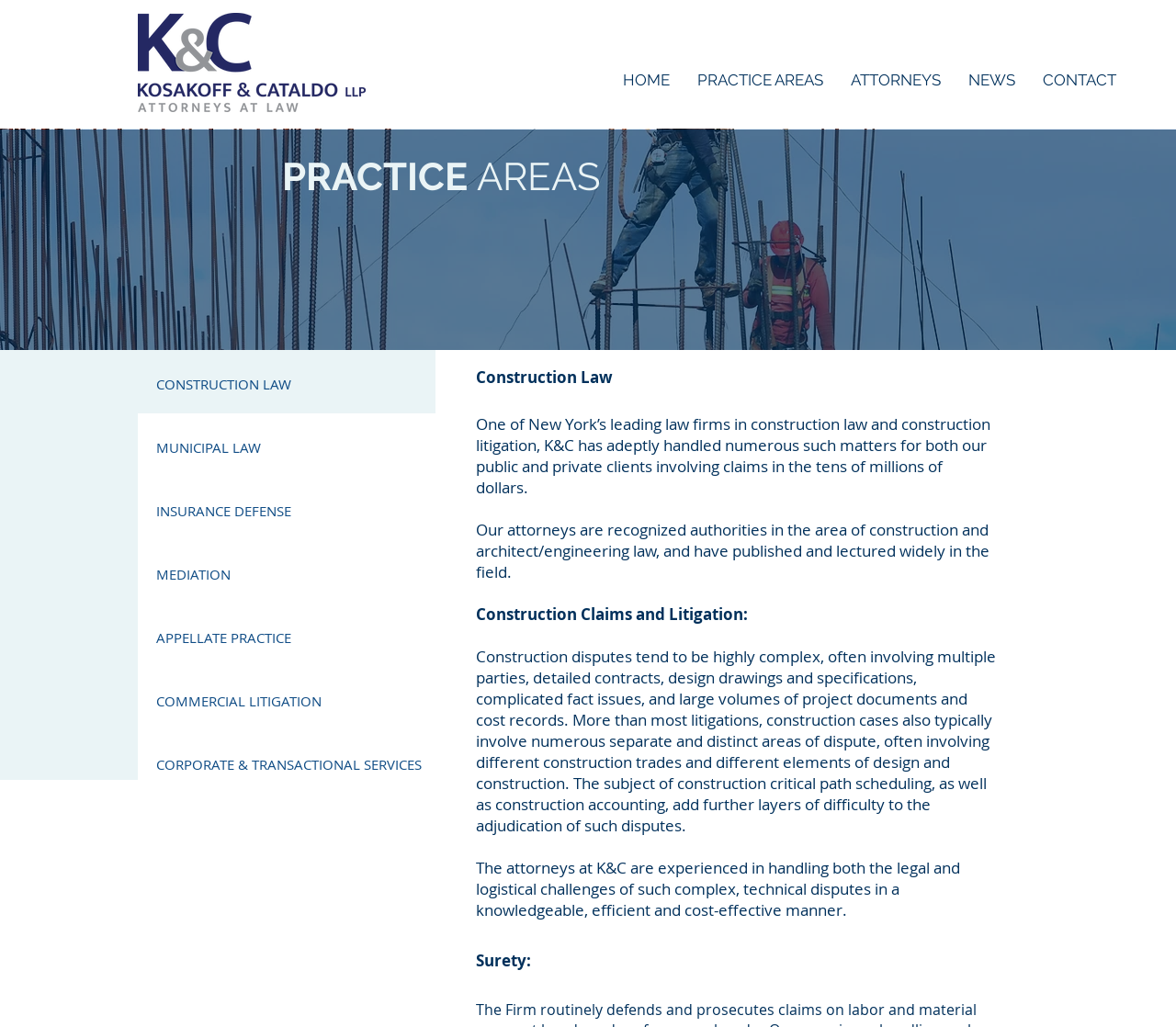Determine the bounding box coordinates of the clickable region to execute the instruction: "Navigate to PRACTICE AREAS". The coordinates should be four float numbers between 0 and 1, denoted as [left, top, right, bottom].

[0.581, 0.064, 0.712, 0.091]